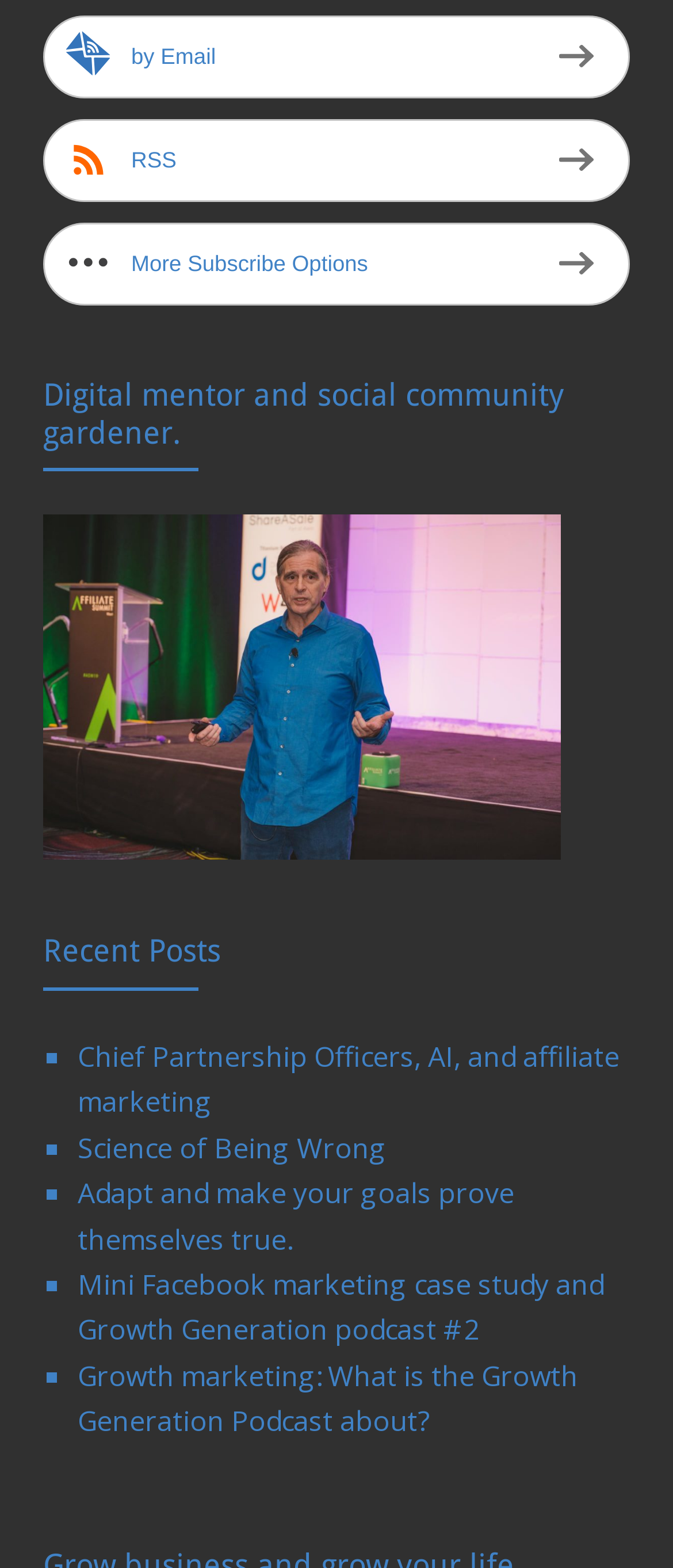Locate the bounding box for the described UI element: "RSS". Ensure the coordinates are four float numbers between 0 and 1, formatted as [left, top, right, bottom].

[0.064, 0.076, 0.936, 0.129]